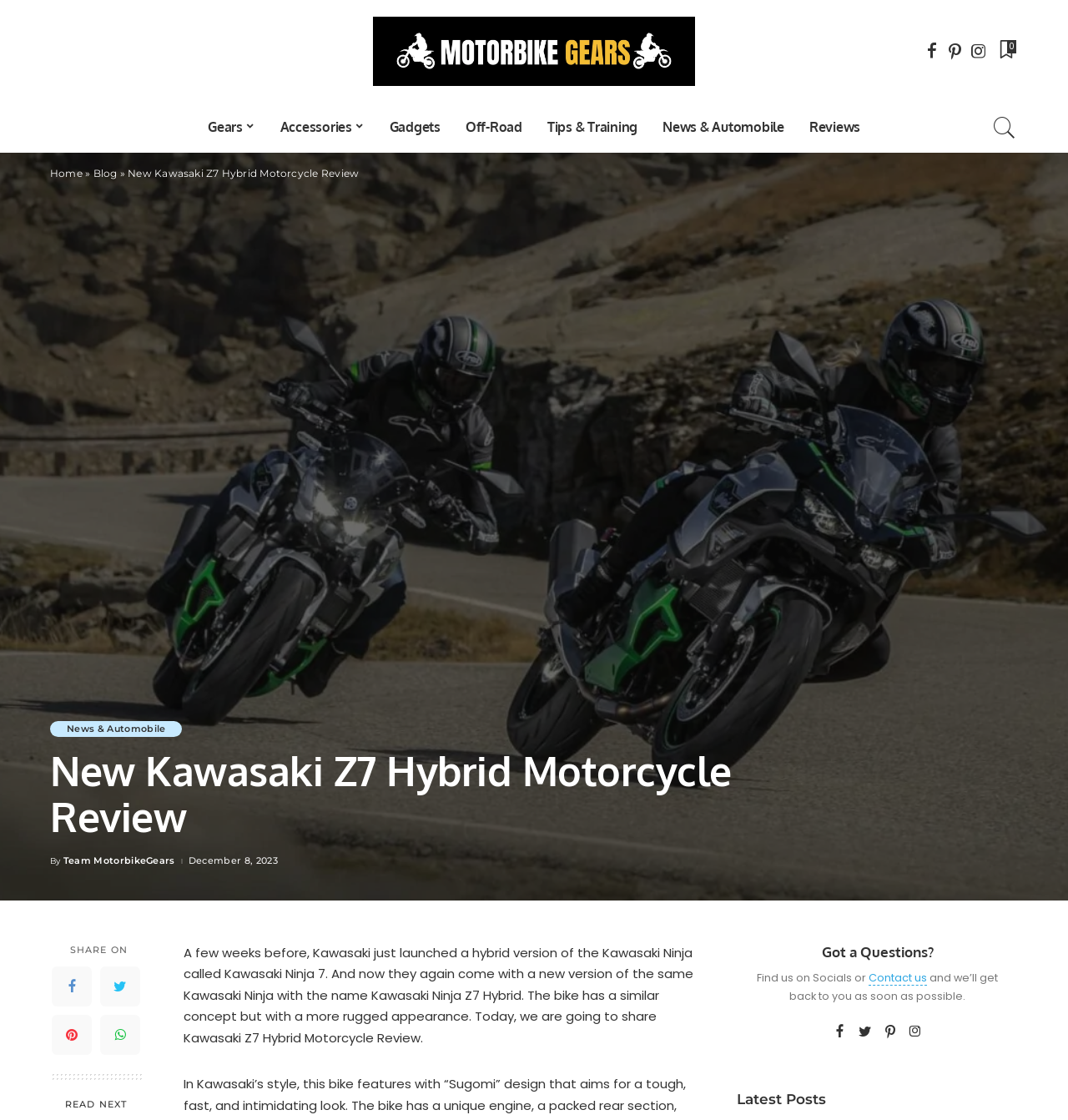What is the name of the motorcycle being reviewed?
Provide a fully detailed and comprehensive answer to the question.

The answer can be found in the header section of the webpage, where it says 'New Kawasaki Z7 Hybrid Motorcycle Review'. This suggests that the webpage is reviewing a motorcycle called Kawasaki Z7 Hybrid.